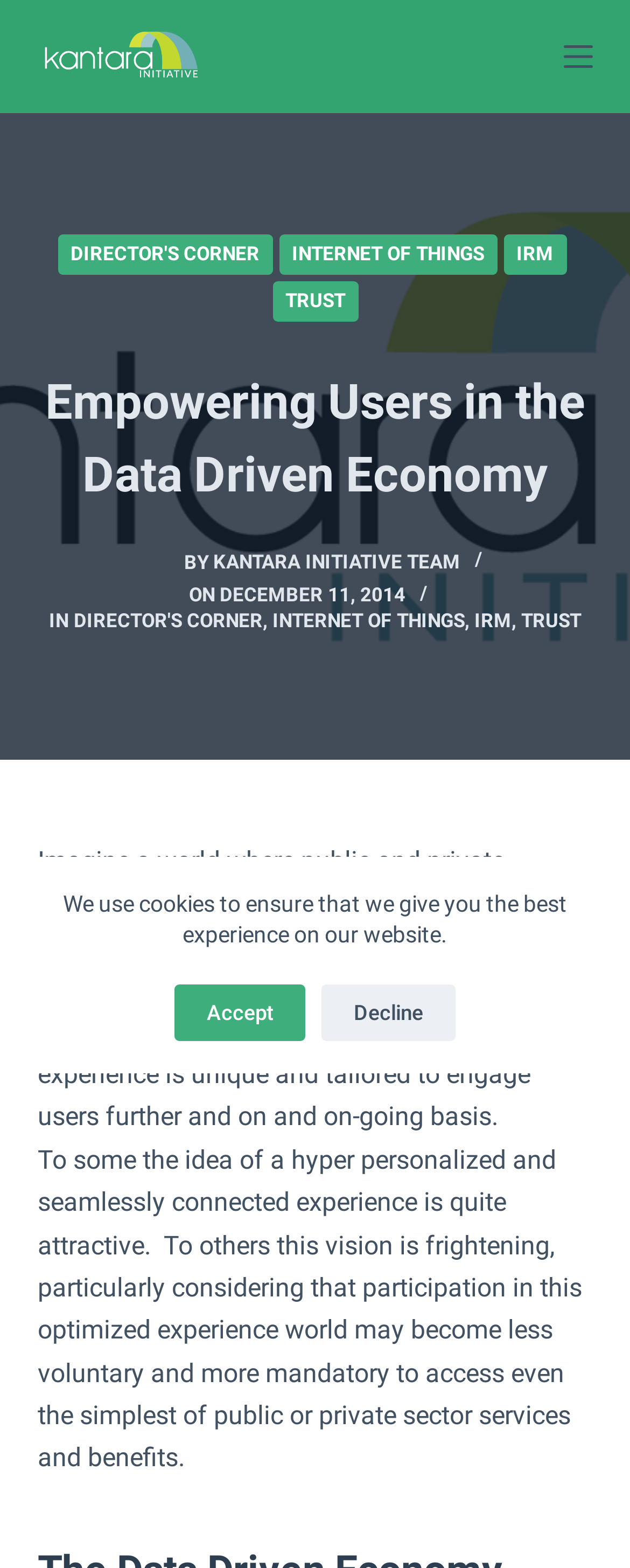Kindly provide the bounding box coordinates of the section you need to click on to fulfill the given instruction: "Click 'Kantara Initiative Team'".

[0.212, 0.345, 0.277, 0.371]